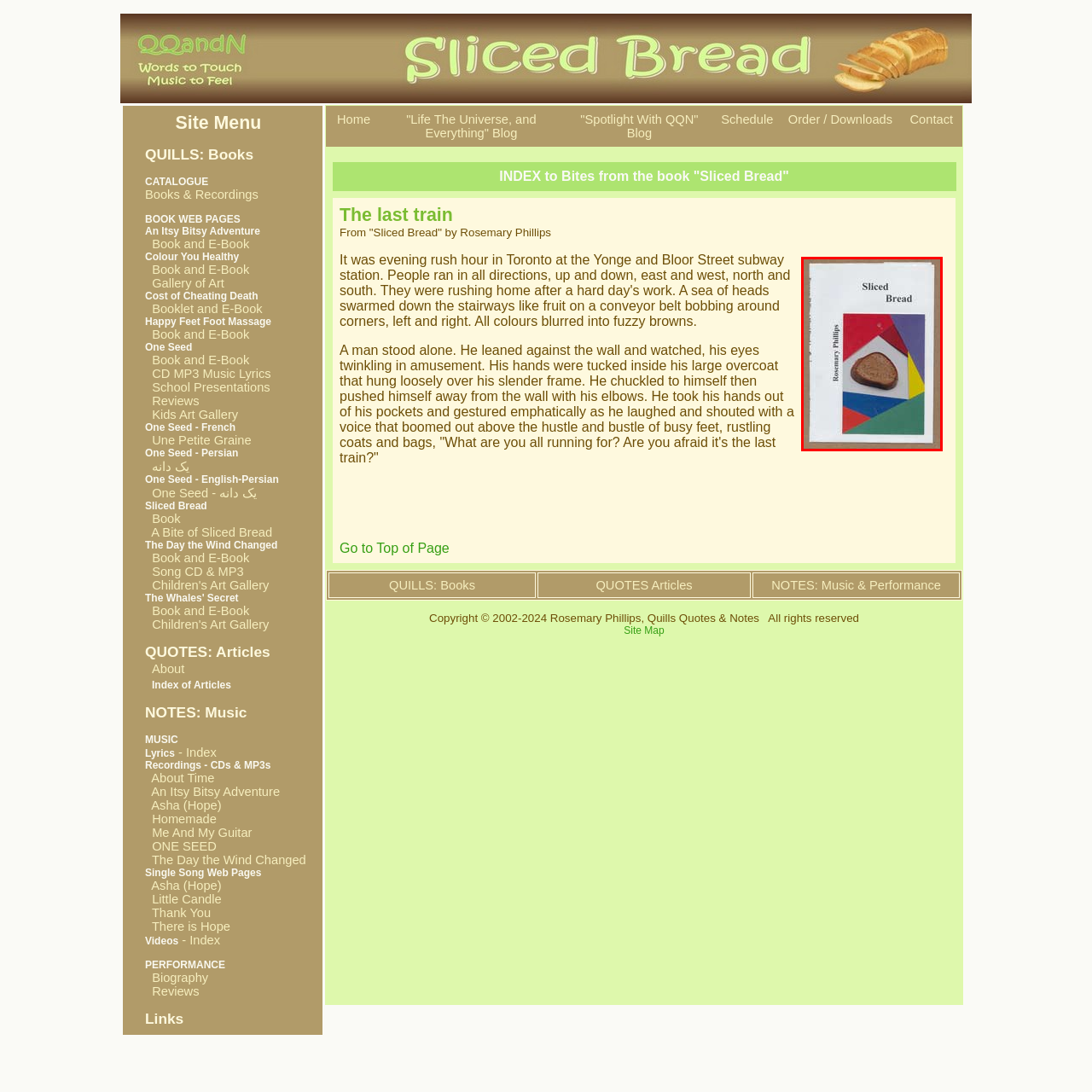Describe extensively the image that is situated inside the red border.

The image features the cover of the book titled "Sliced Bread," authored by Rosemary Phillips. The design includes a colorful geometric background composed of red, blue, yellow, and green shapes, artistically framing a close-up photograph of a slice of bread that is positioned prominently at the center. The title "Sliced Bread" is printed in bold, black letters at the top, while the author's name, "Rosemary Phillips," appears vertically along the left-hand side in a slightly smaller font. This vibrant and visually engaging cover design suggests a blend of creativity and culinary themes, inviting readers to explore the content within.